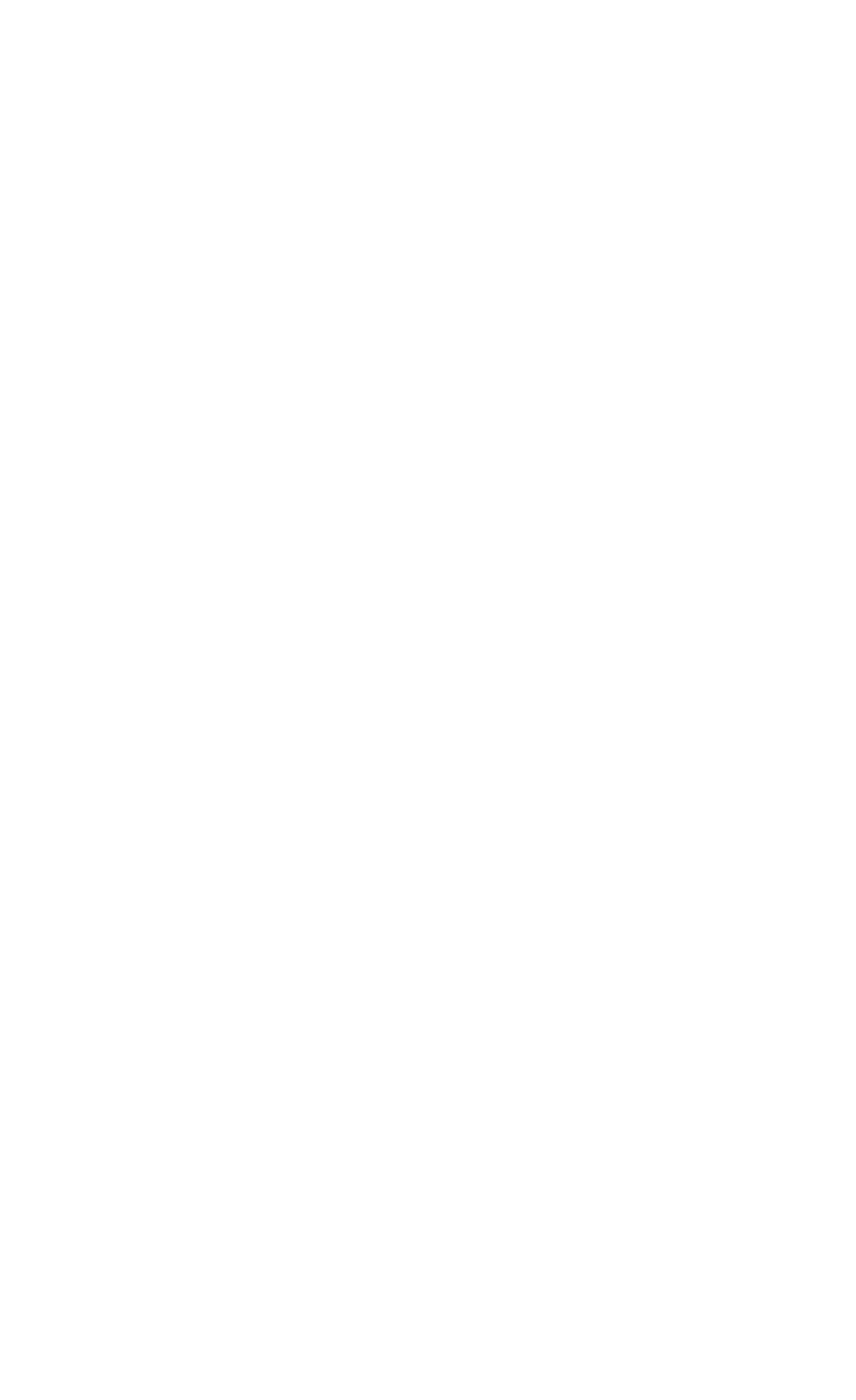How many links are listed under 'Follow us on'?
Please utilize the information in the image to give a detailed response to the question.

I counted the number of links listed under the 'Follow us on' heading by looking at the link elements that correspond to each social media platform. There are four links: Facebook, Twitter, LinkedIn, and YouTube.